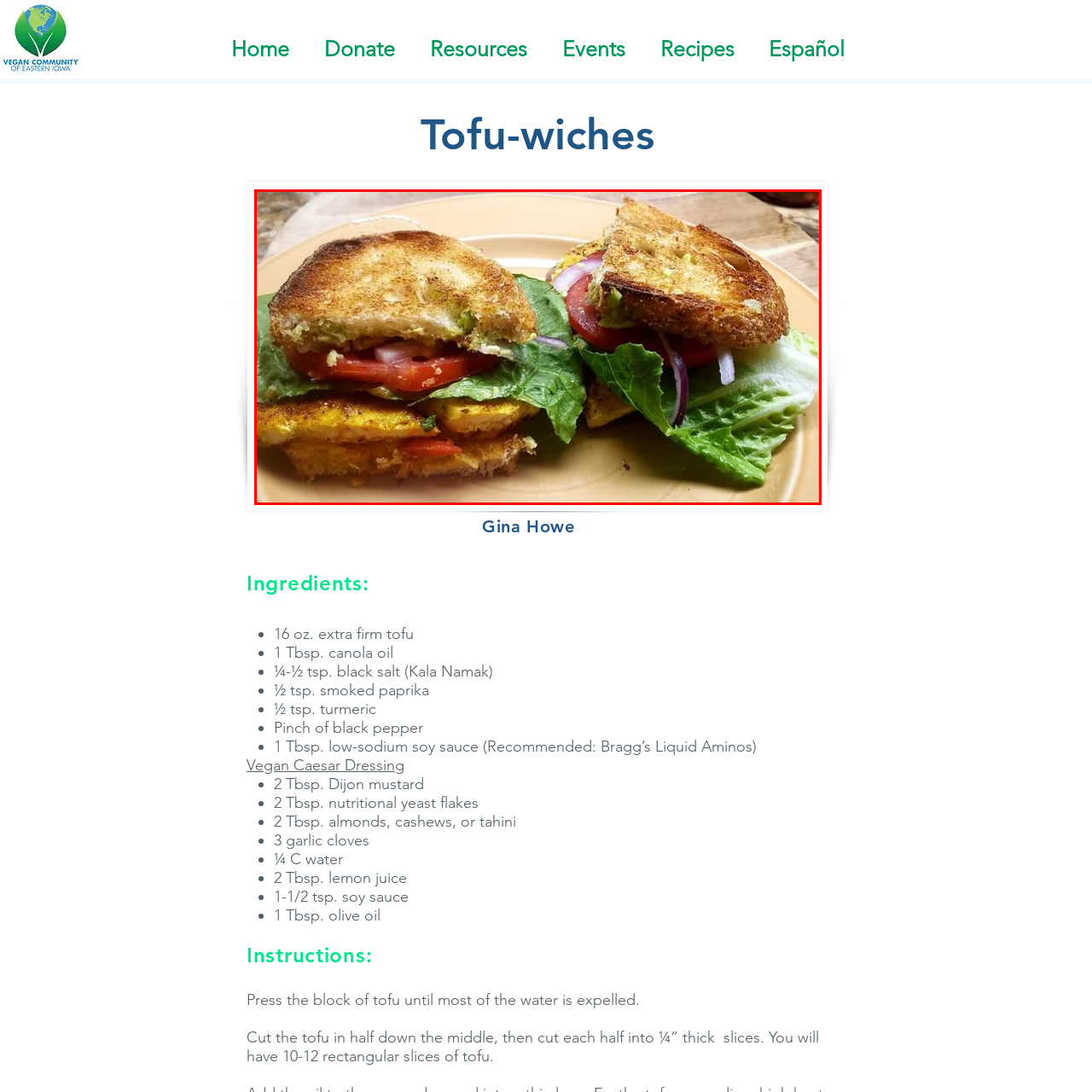Explain in detail what is happening in the image enclosed by the red border.

This delicious image showcases a pair of vibrant vegan tofu-wiches, presented on a warm, inviting plate. Each sandwich features golden-brown, crispy tofu slices nestled between hearty slices of toasted bread. The sandwiches are generously layered with fresh ingredients, including crisp lettuce, juicy tomato slices, and onion rings, adding a refreshing crunch and a burst of color. The use of extra-firm tofu suggests a satisfying, protein-packed meal perfect for those seeking plant-based options. The rustic setting of the plate enhances the dish's appeal, making it a tempting choice for anyone looking to enjoy a healthy and flavorful sandwich.